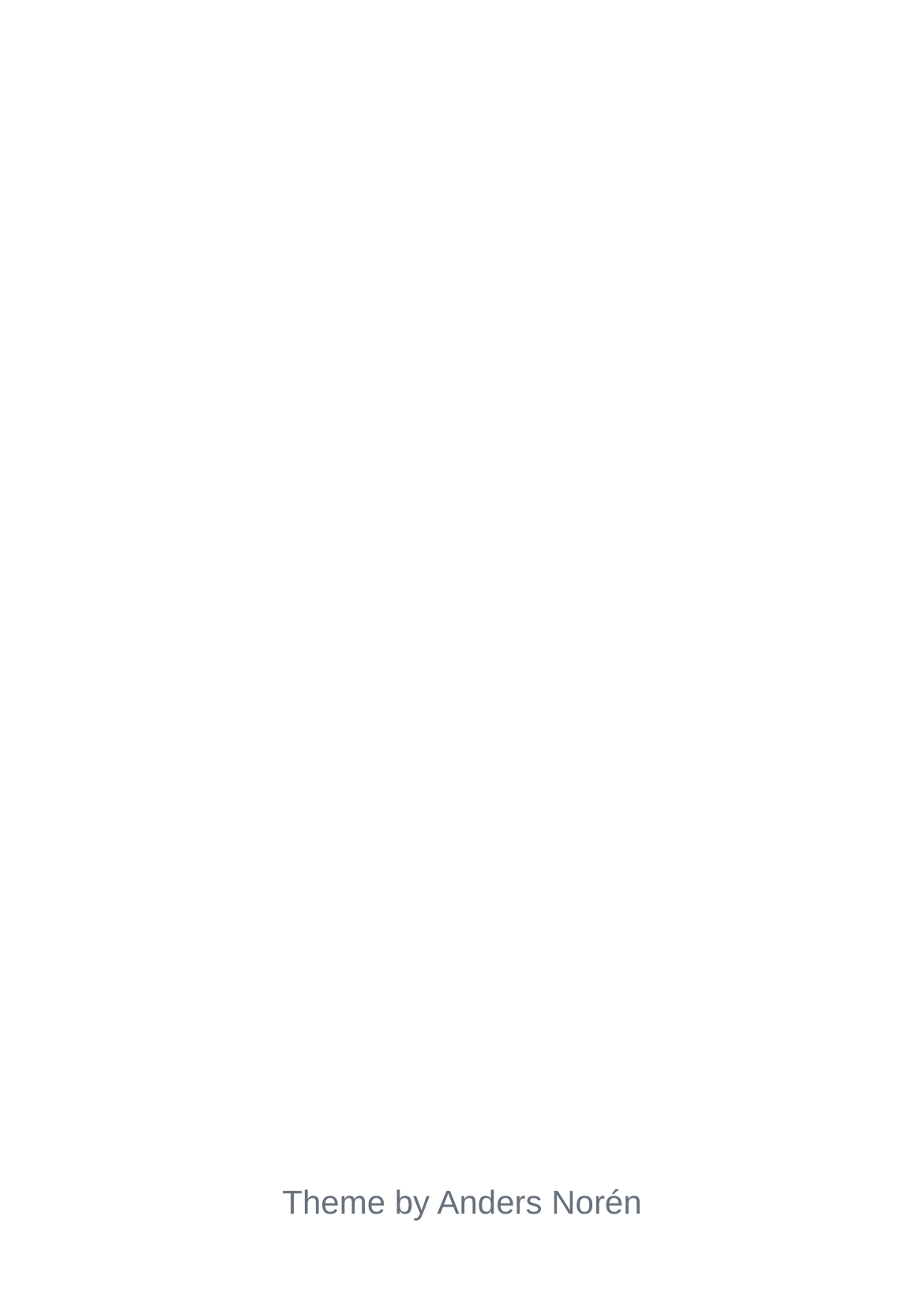Please answer the following question as detailed as possible based on the image: 
What is the theme of the website by?

The theme of the website is attributed to Anders Norén, as indicated by the static text 'Theme by' followed by the link 'Anders Norén'.